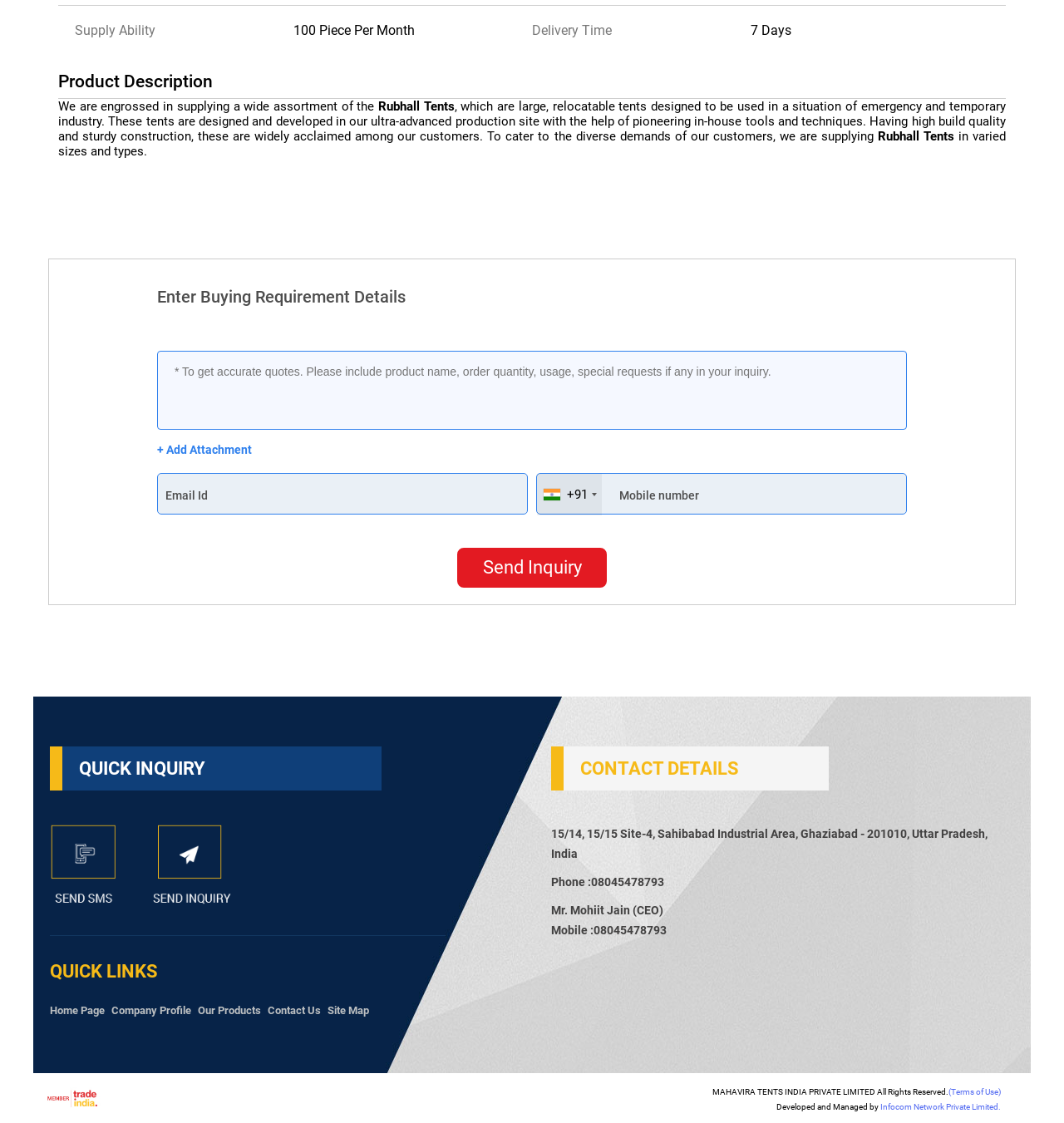What is the company's phone number?
Using the image, elaborate on the answer with as much detail as possible.

The company's phone number is 08045478793, which is mentioned in the CONTACT DETAILS section of the webpage. This information is provided to customers who want to contact the company directly.